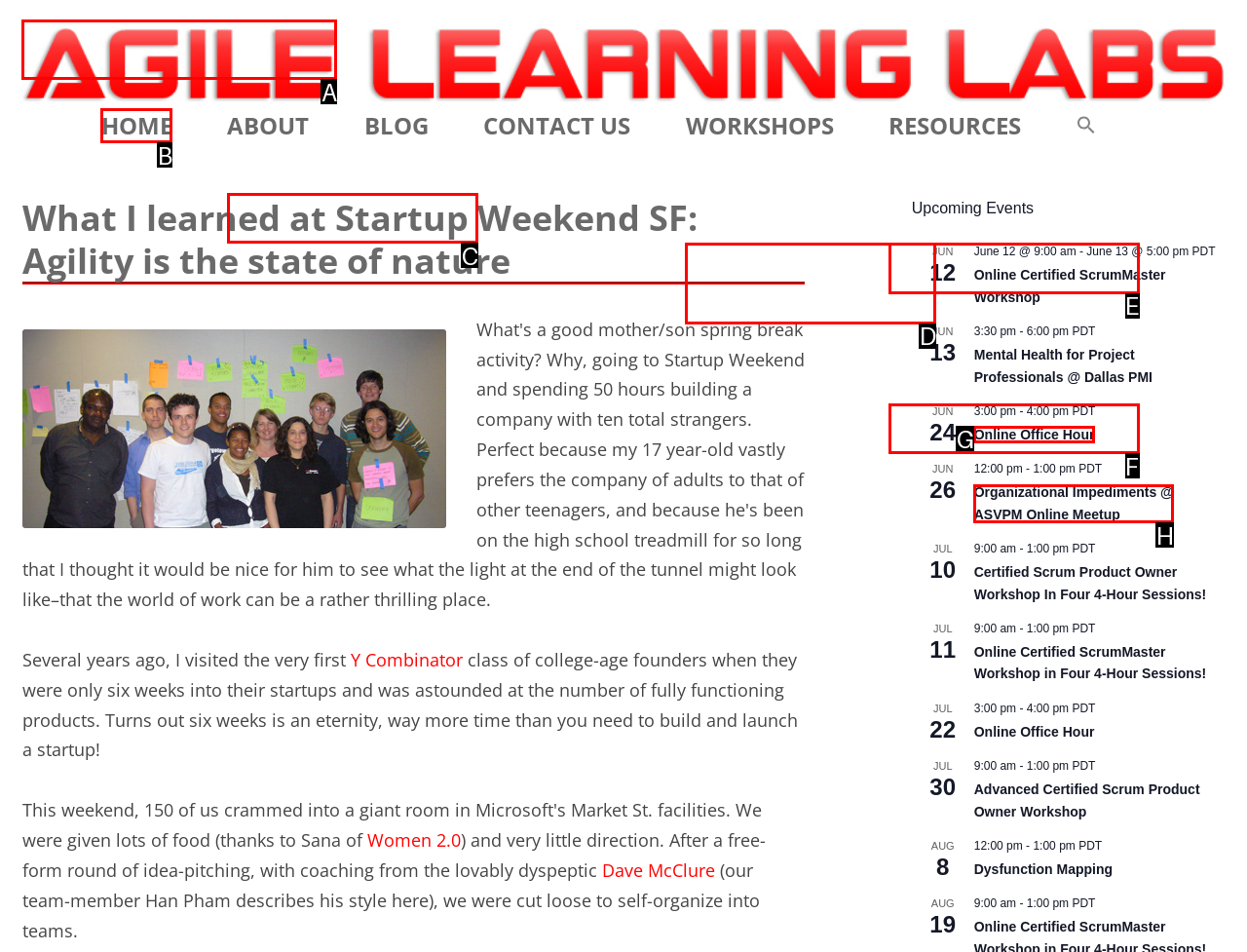To complete the task: Click on the 'HOME' link, select the appropriate UI element to click. Respond with the letter of the correct option from the given choices.

B